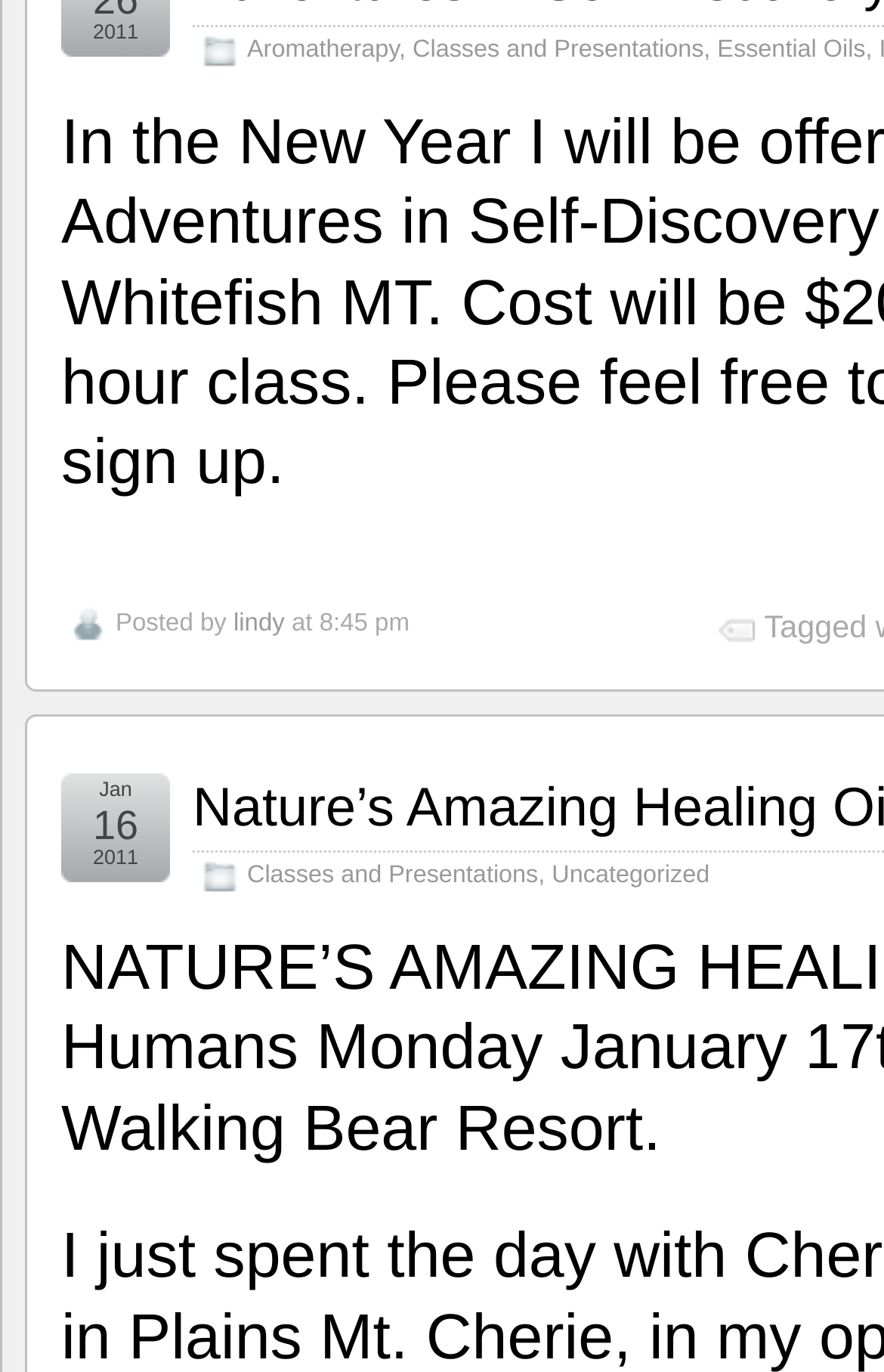When was the post published?
Look at the image and answer the question using a single word or phrase.

Jan 16, 2011